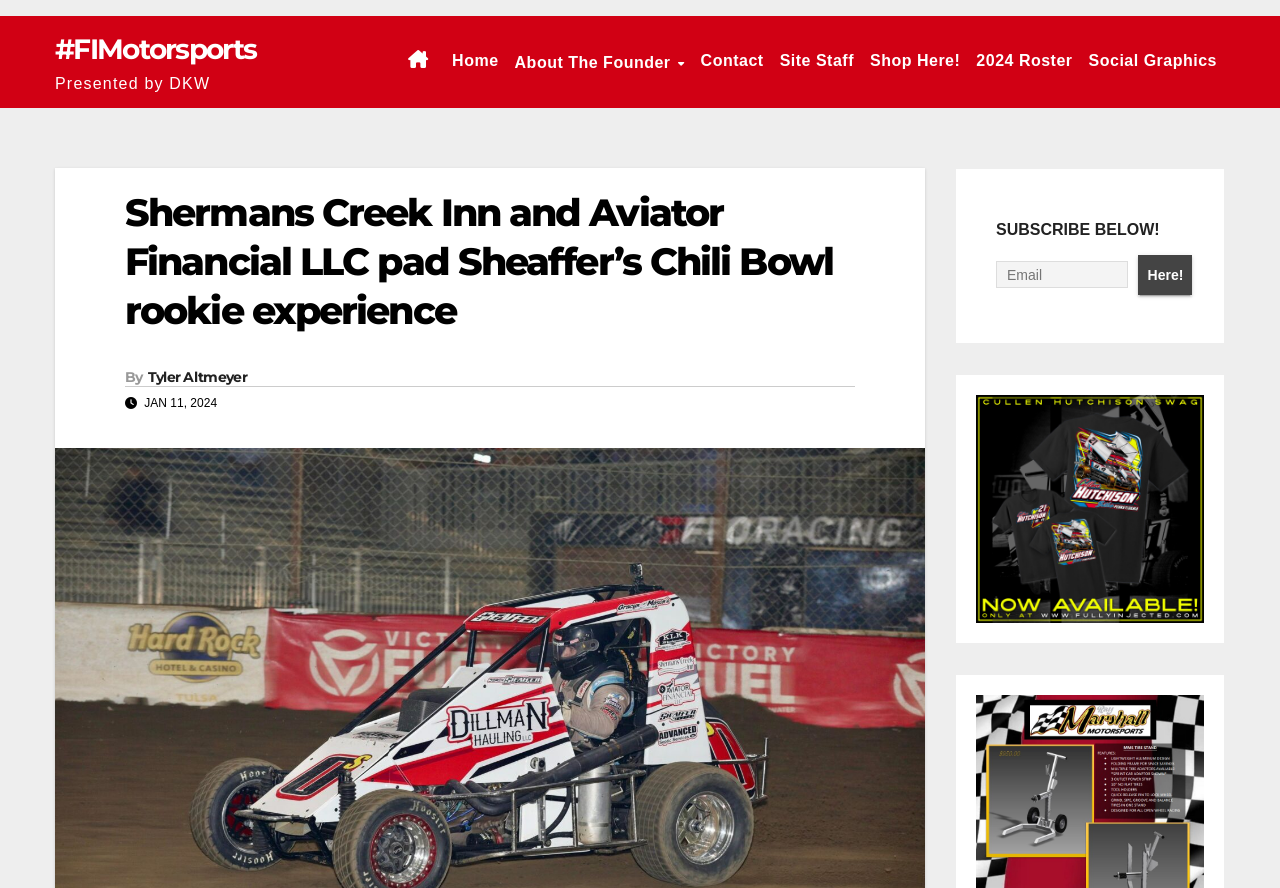What is the date mentioned in the article?
Based on the image, answer the question with as much detail as possible.

The article mentions 'JAN 11, 2024' in the StaticText element, which indicates that the date mentioned in the article is January 11, 2024.